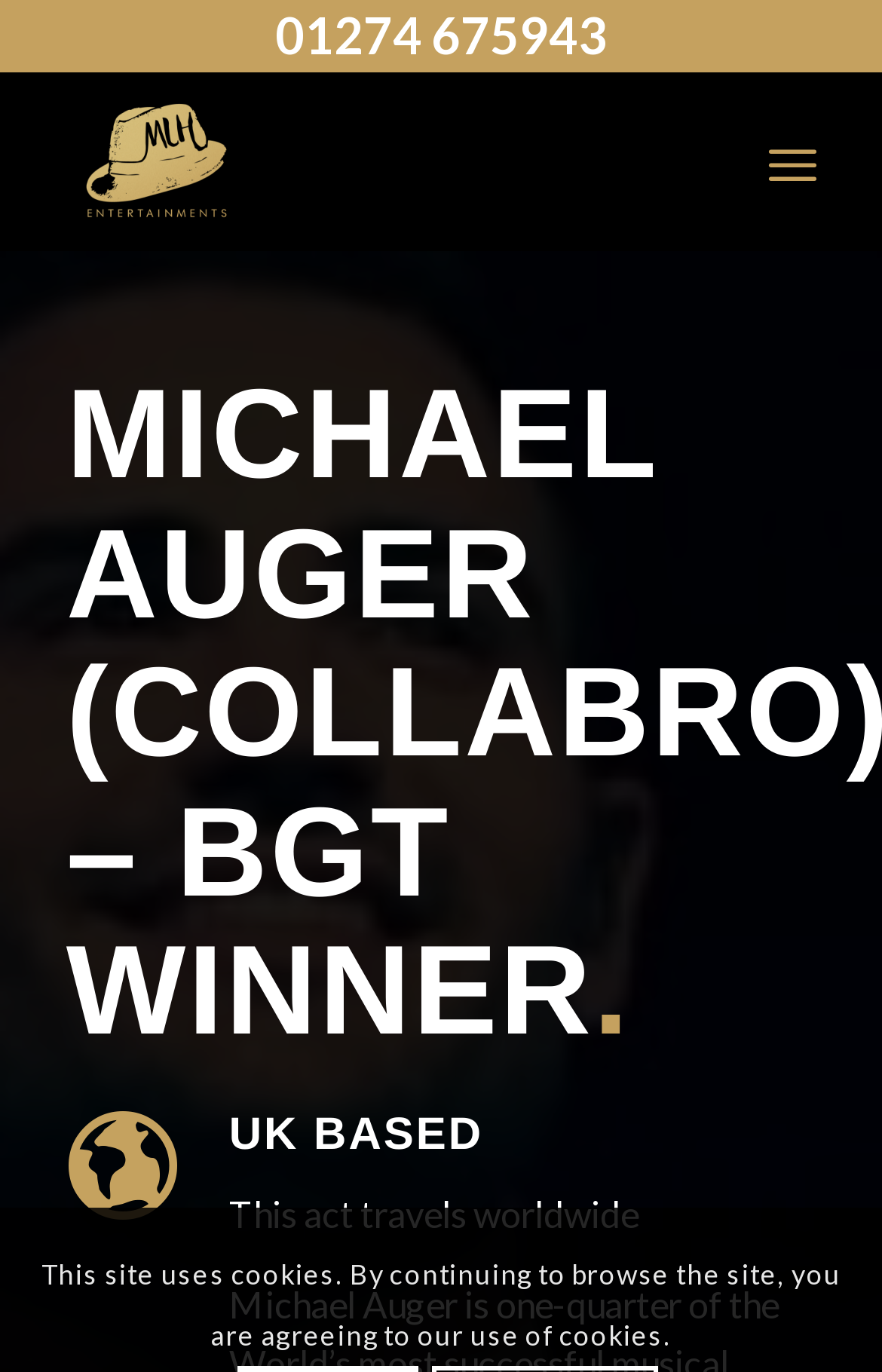Summarize the webpage with a detailed and informative caption.

The webpage is about Michael Auger, a Britain's Got Talent winner. At the top, there is a navigation section with a link to a phone number "01274 675943" positioned near the center of the page. Below this, there is a table layout containing a link to "My Little Hat Entertainments" with an accompanying image of the same name, situated on the left side of the page. To the right of this, there is a menu item labeled "Search" and another link labeled "Menu" positioned at the top-right corner of the page.

The main content of the page is headed by a large title "MICHAEL AUGER (COLLABRO) – BGT WINNER" spanning across the page. Below this, there is a section with a heading "UK BASED" and a paragraph of text stating "This act travels worldwide". This section is positioned near the bottom of the page.

At the very bottom of the page, there is a notice about the site using cookies, which is a standard disclaimer.